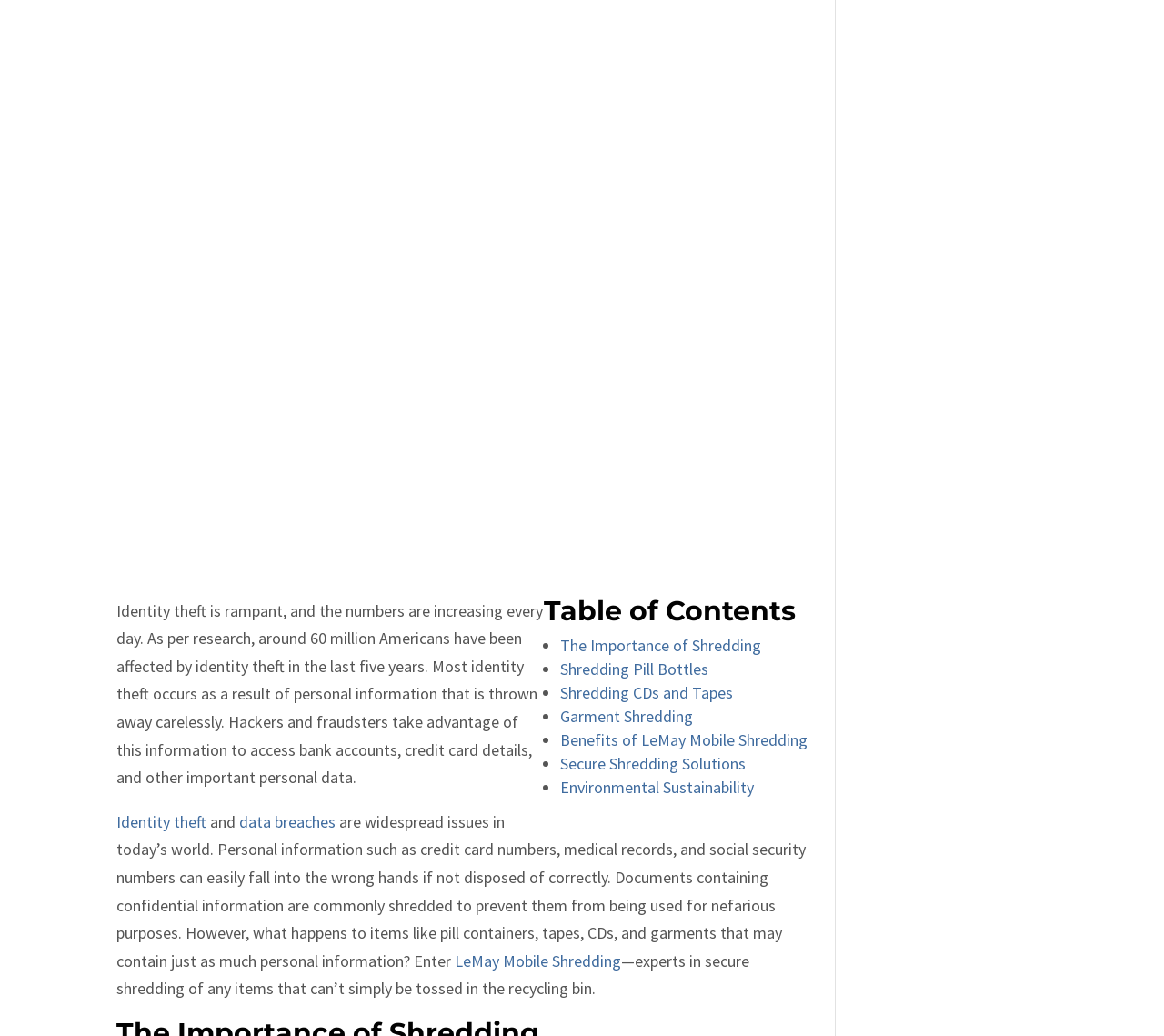Provide the bounding box coordinates of the section that needs to be clicked to accomplish the following instruction: "Check out 'LeMay Mobile Shredding'."

[0.391, 0.917, 0.534, 0.937]